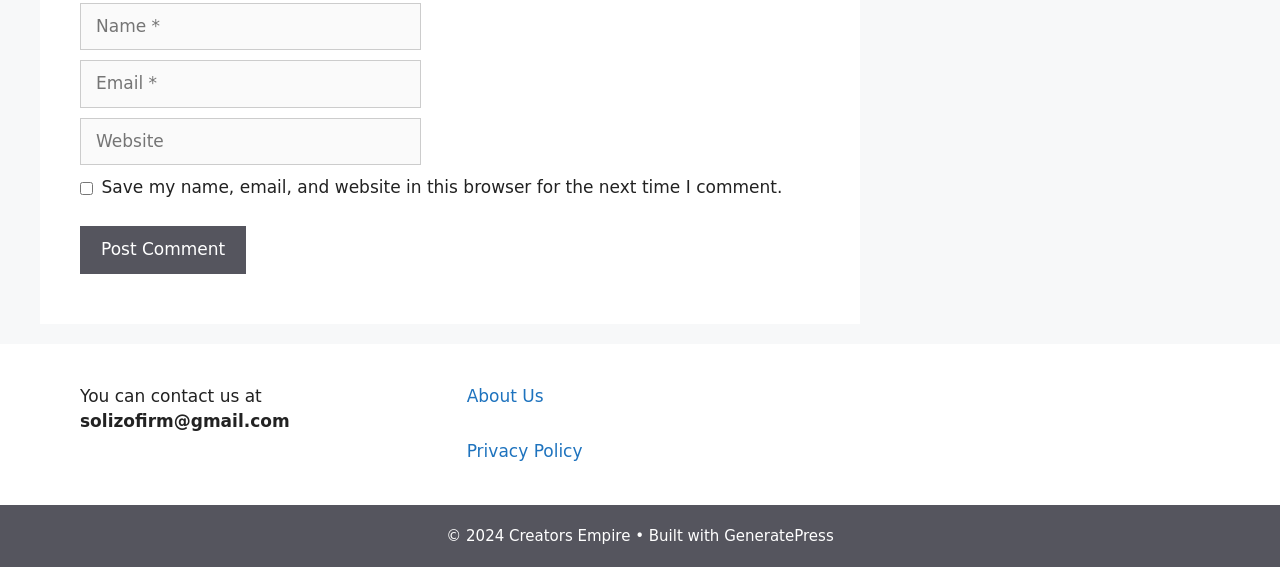Identify and provide the bounding box for the element described by: "parent_node: Comment name="url" placeholder="Website"".

[0.062, 0.208, 0.329, 0.292]